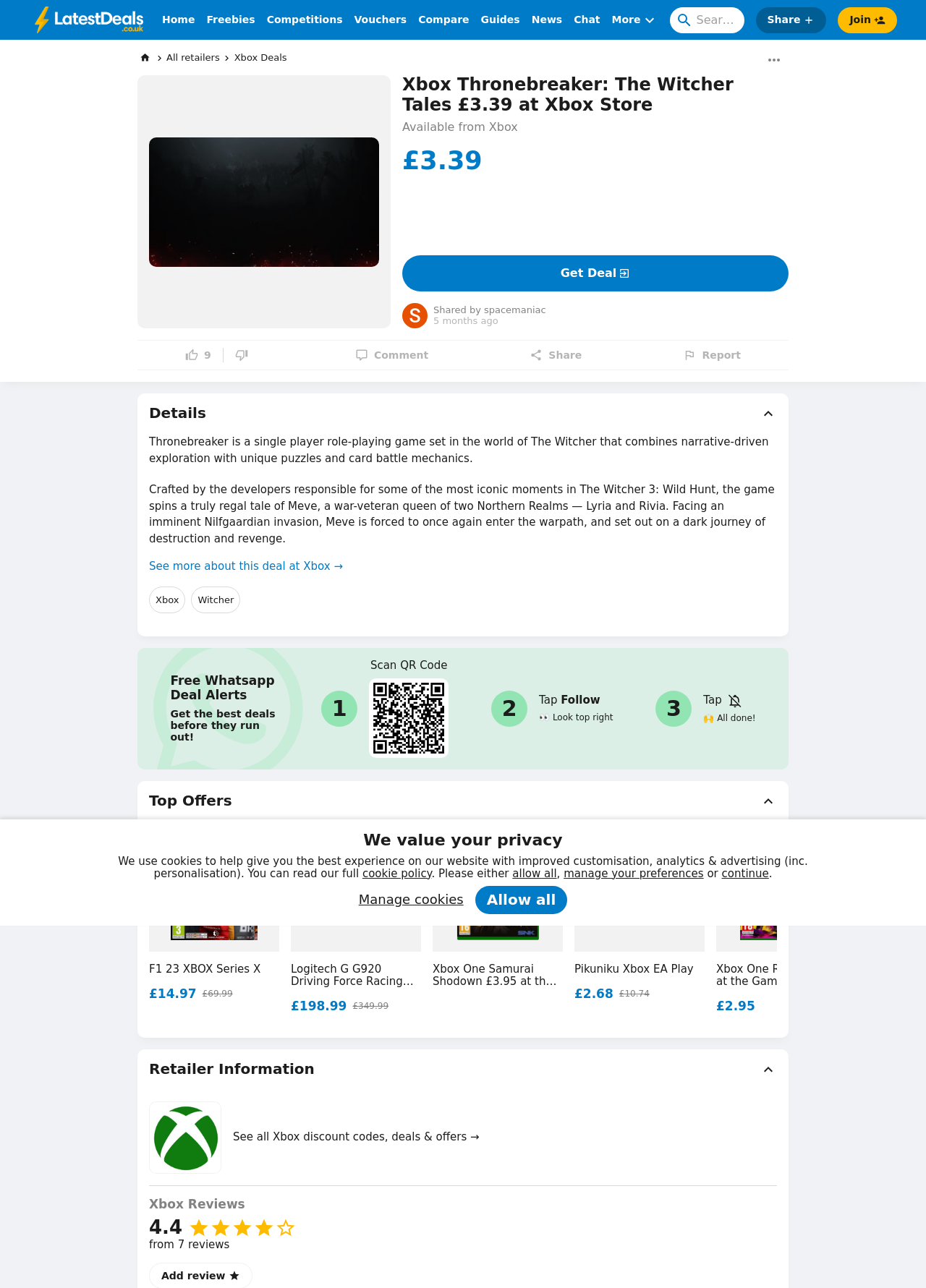Please specify the bounding box coordinates of the clickable region necessary for completing the following instruction: "Search for a deal". The coordinates must consist of four float numbers between 0 and 1, i.e., [left, top, right, bottom].

[0.723, 0.005, 0.804, 0.026]